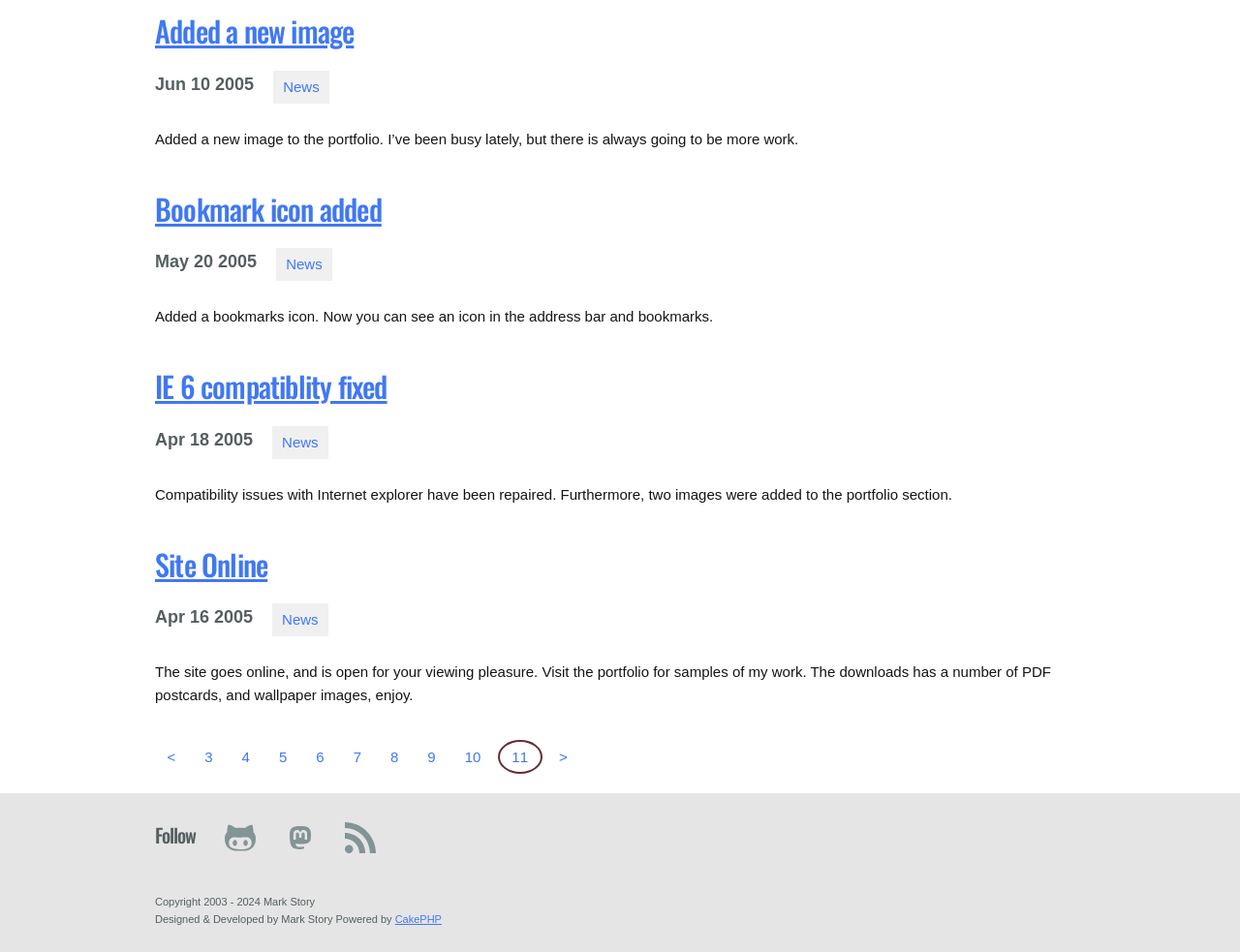Please indicate the bounding box coordinates for the clickable area to complete the following task: "Click on 'IE 6 compatiblity fixed'". The coordinates should be specified as four float numbers between 0 and 1, i.e., [left, top, right, bottom].

[0.125, 0.383, 0.312, 0.428]